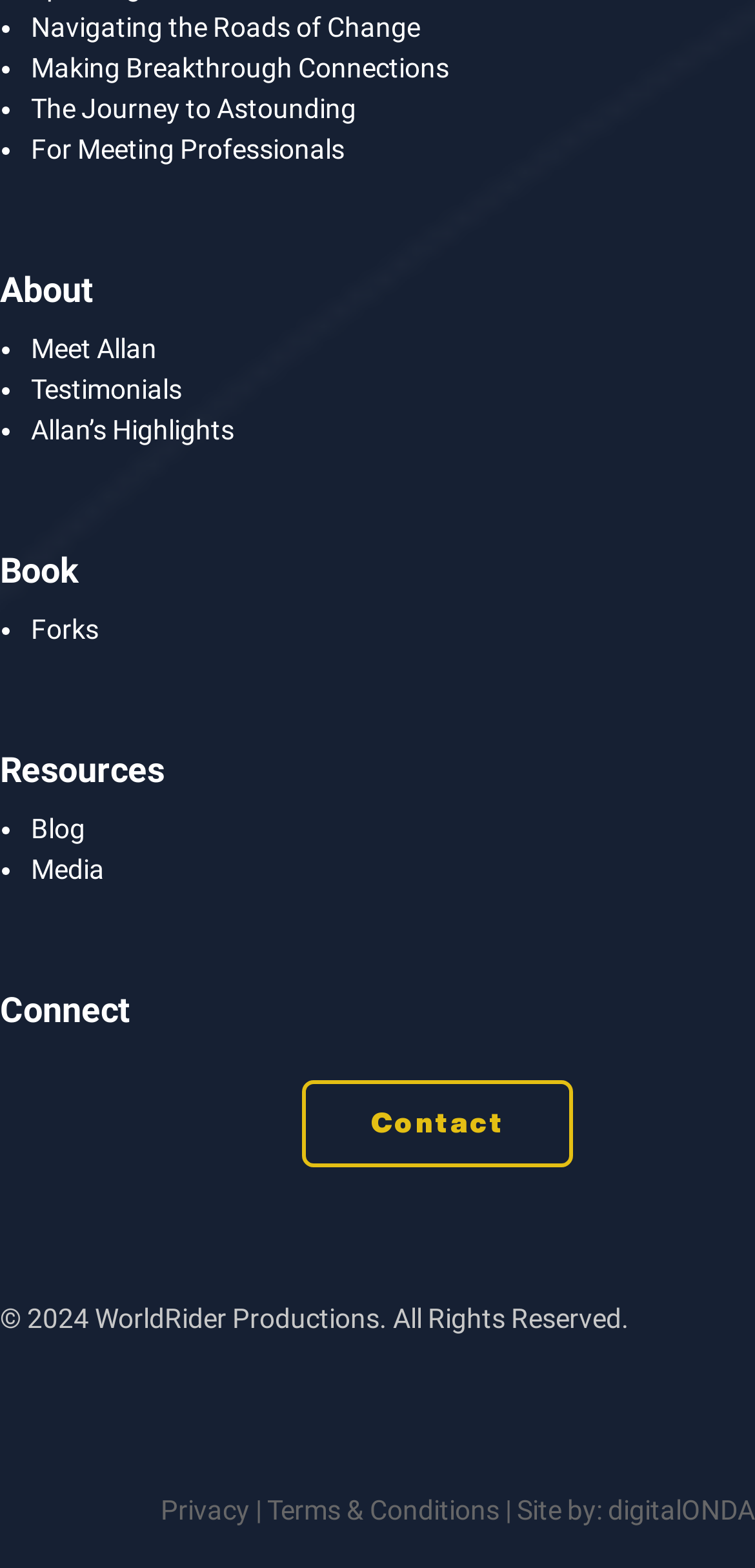What is the first link in the list?
Please answer using one word or phrase, based on the screenshot.

Navigating the Roads of Change